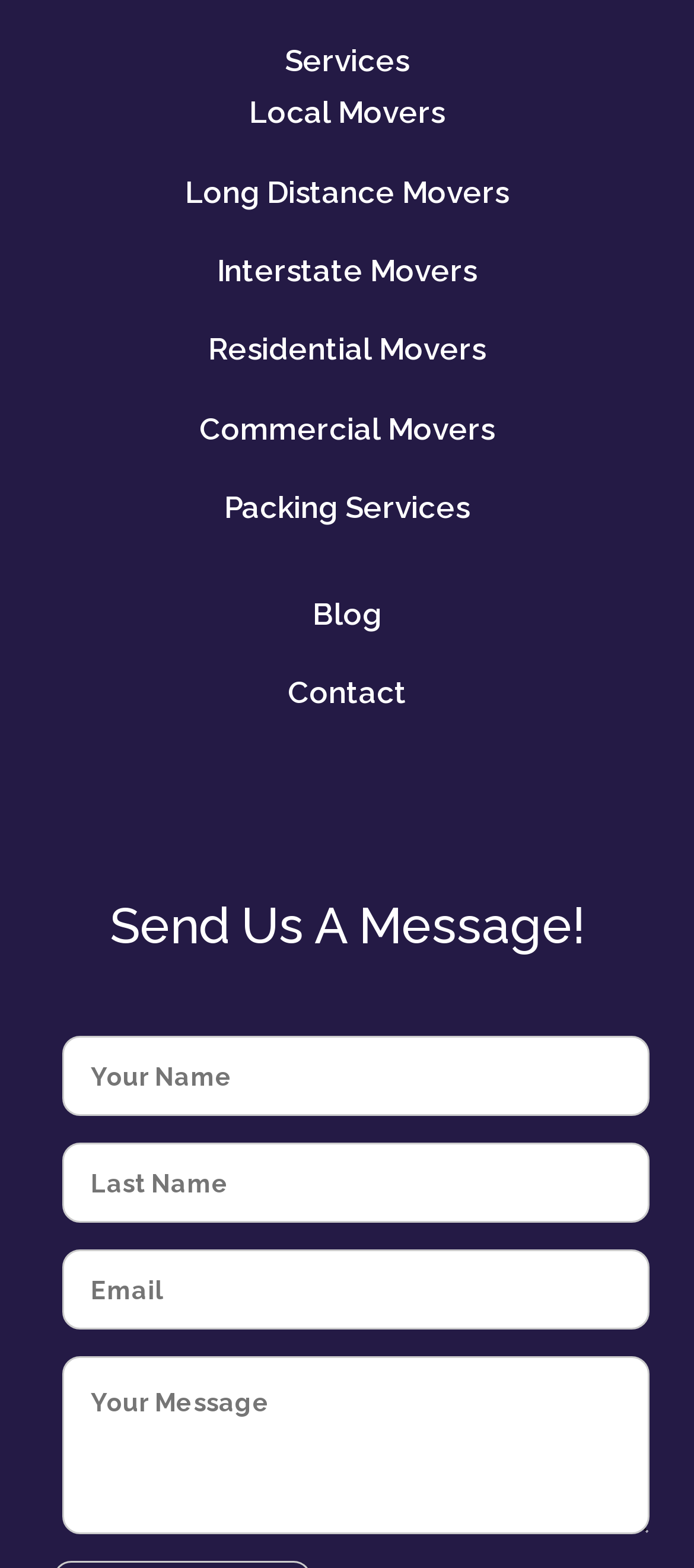Identify the bounding box coordinates of the region that needs to be clicked to carry out this instruction: "Fill in the required field". Provide these coordinates as four float numbers ranging from 0 to 1, i.e., [left, top, right, bottom].

[0.09, 0.797, 0.936, 0.848]